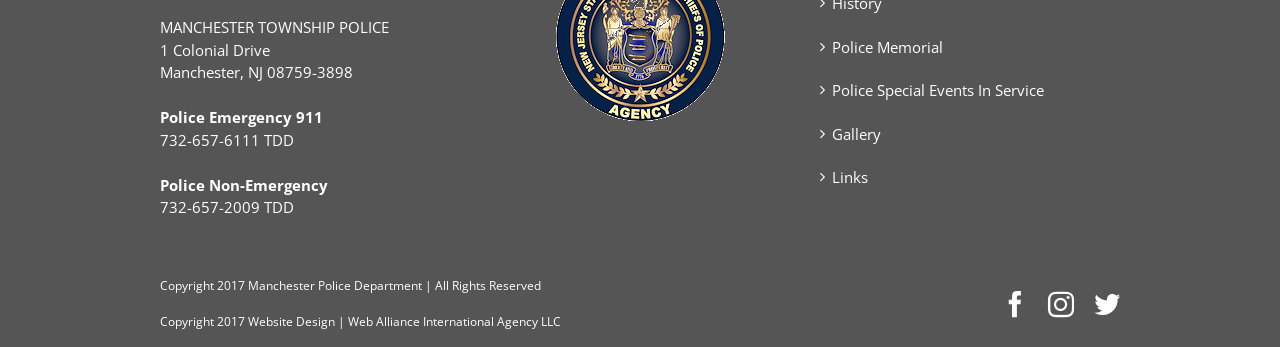Carefully observe the image and respond to the question with a detailed answer:
How many social media links are at the bottom of the webpage?

I found the social media links by looking at the links at the bottom of the webpage and counted the number of links that appear to be social media links, which are Facebook, Instagram, and Twitter, for a total of 3.